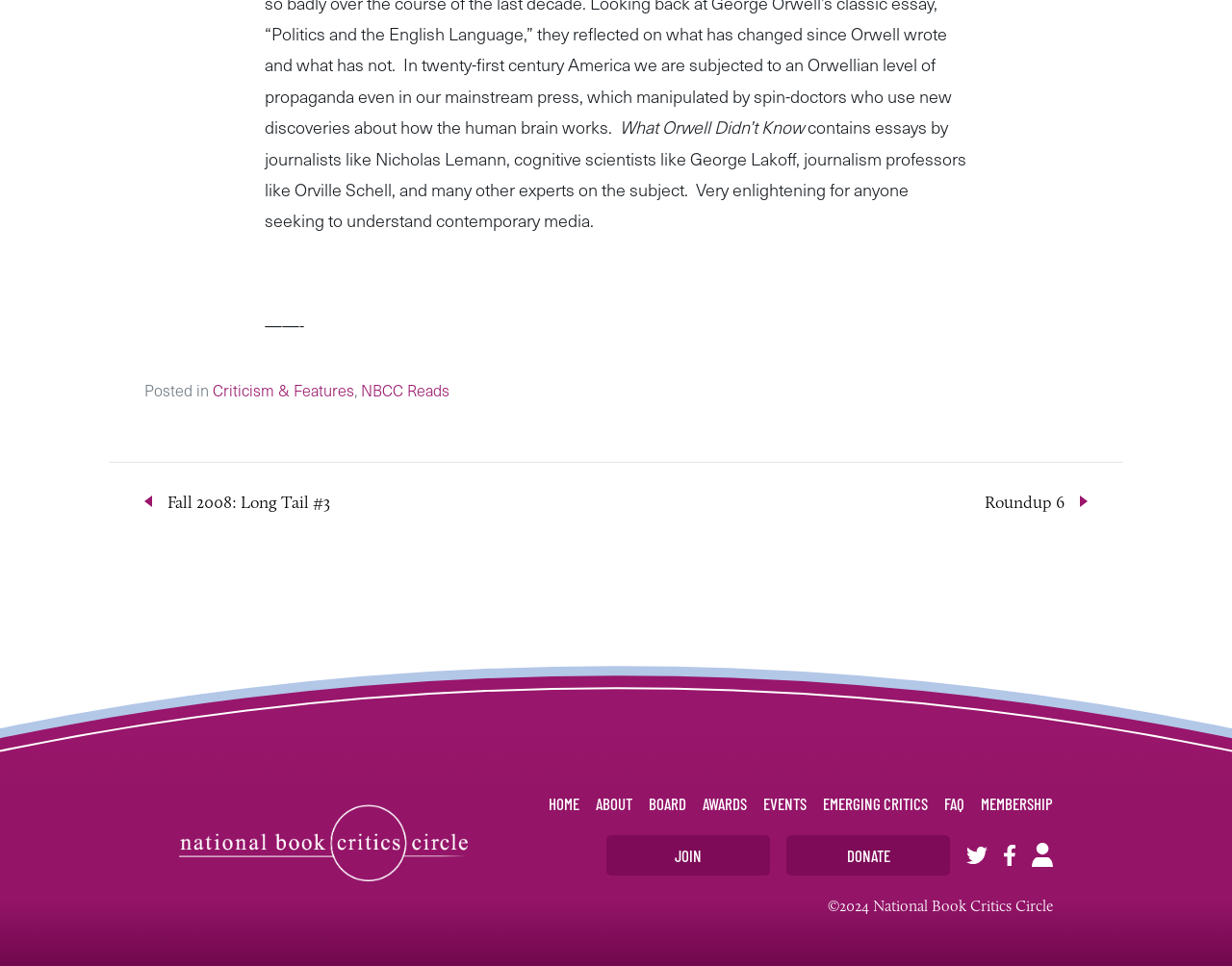Highlight the bounding box coordinates of the element that should be clicked to carry out the following instruction: "check the Twitter page". The coordinates must be given as four float numbers ranging from 0 to 1, i.e., [left, top, right, bottom].

[0.784, 0.864, 0.802, 0.895]